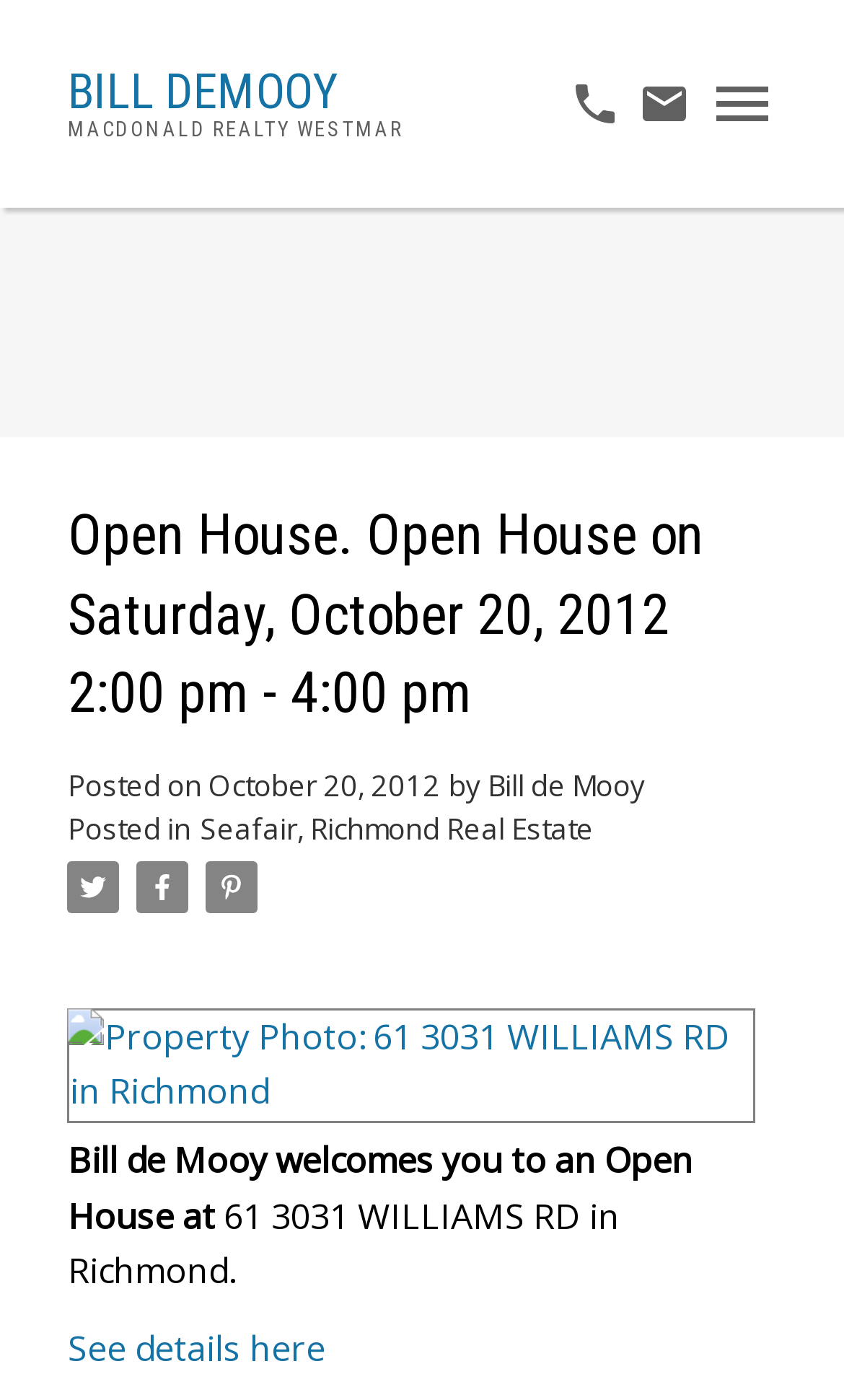Bounding box coordinates should be provided in the format (top-left x, top-left y, bottom-right x, bottom-right y) with all values between 0 and 1. Identify the bounding box for this UI element: Bill deMooy Macdonald Realty Westmar

[0.08, 0.047, 0.576, 0.101]